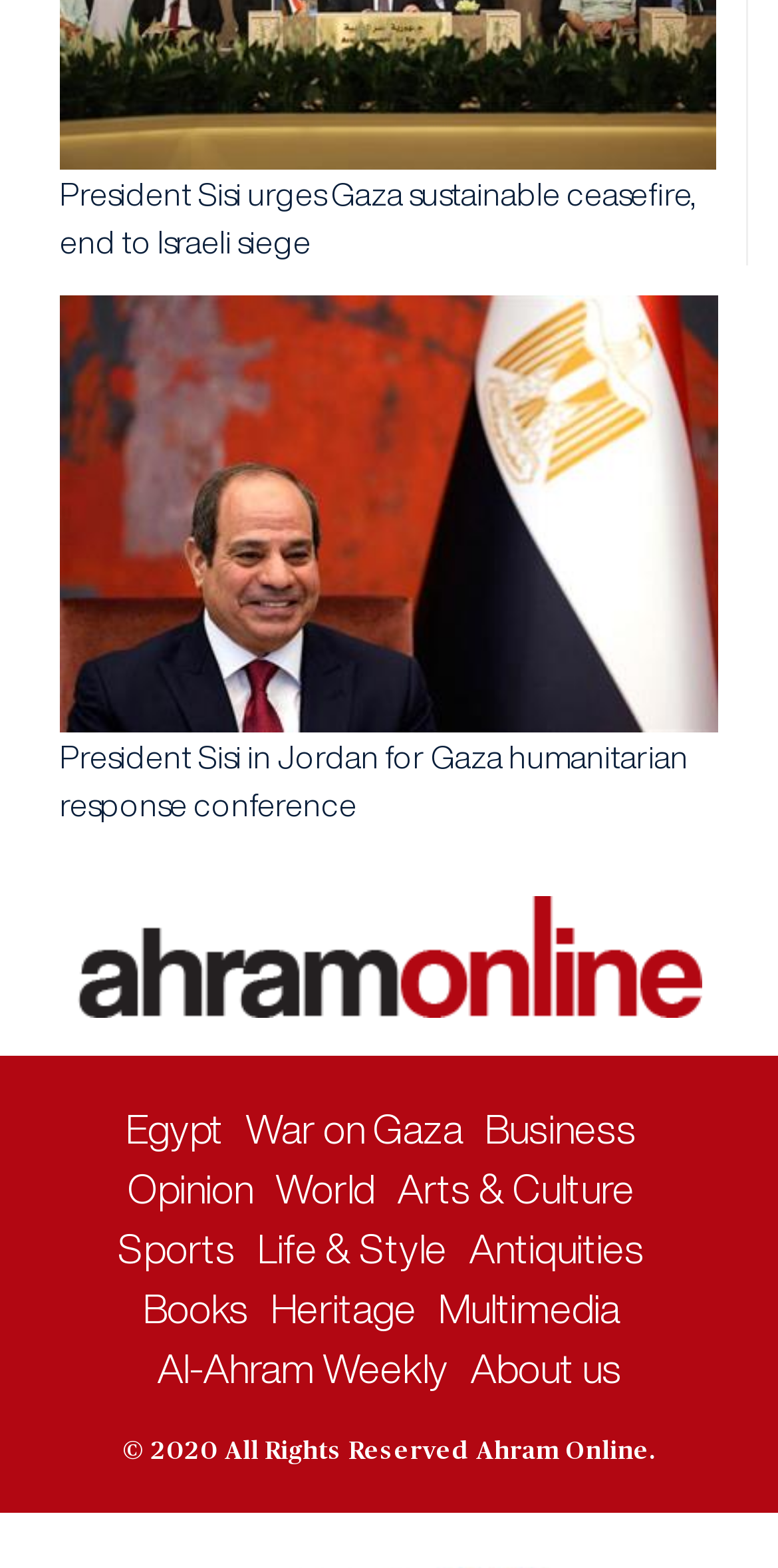Please identify the bounding box coordinates of the clickable area that will allow you to execute the instruction: "Read news about President Sisi".

[0.077, 0.113, 0.895, 0.164]